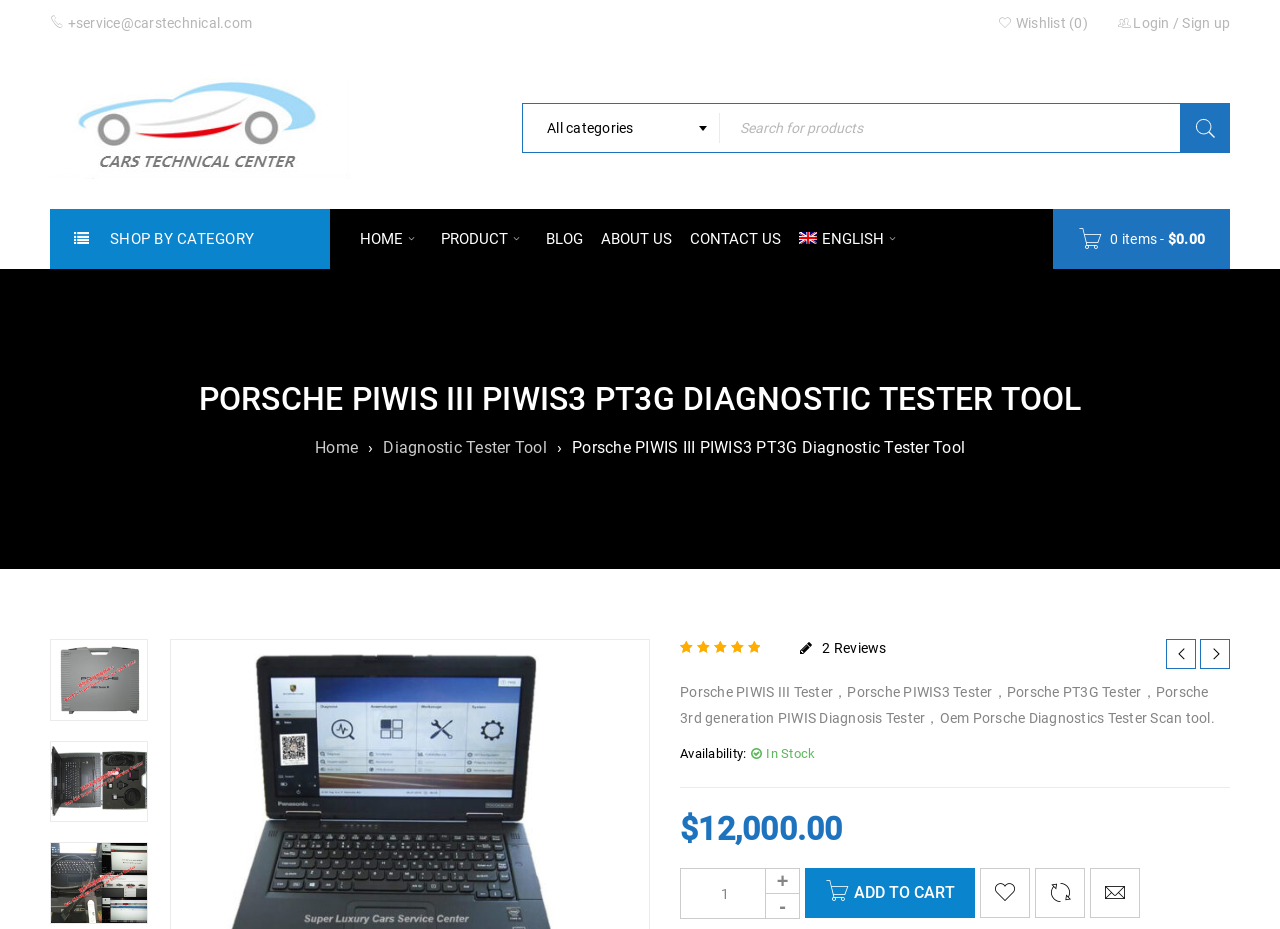What is the price of the Porsche PIWIS III PIWIS3 PT3G Diagnostic Tester Tool?
Can you provide an in-depth and detailed response to the question?

I found the price by looking at the product information section, where it says '$12,000.00'. This is the price of the Porsche PIWIS III PIWIS3 PT3G Diagnostic Tester Tool.